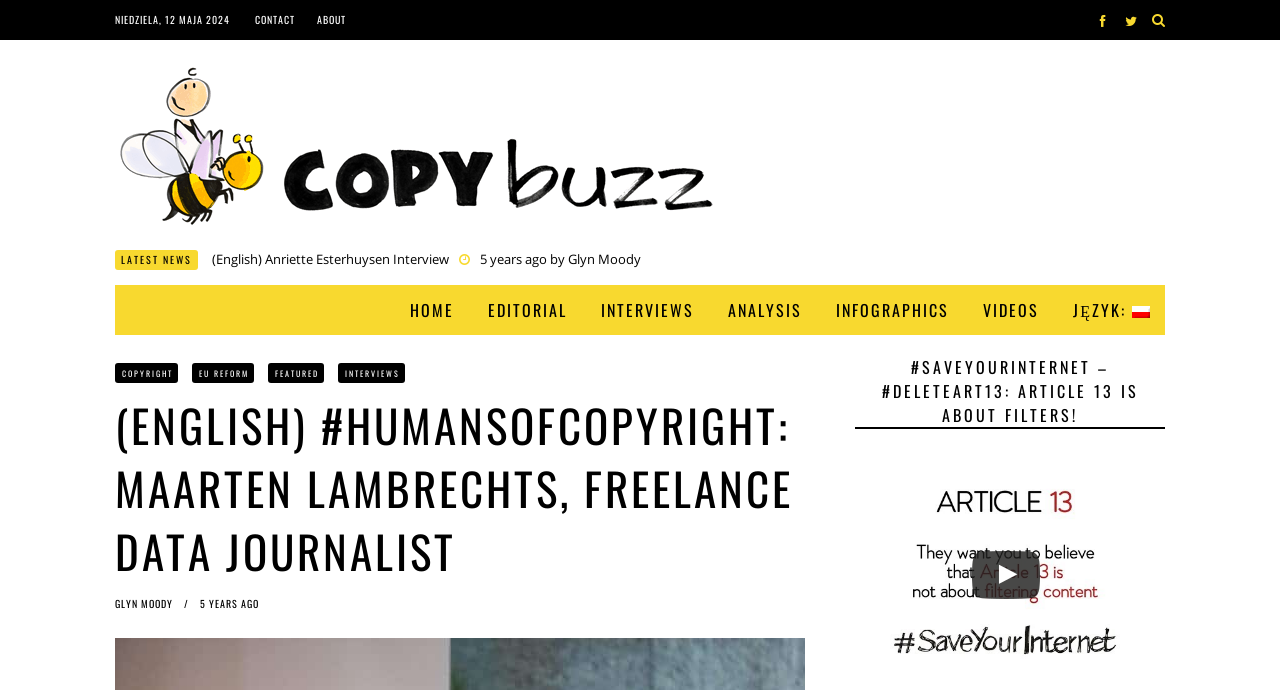Show the bounding box coordinates for the element that needs to be clicked to execute the following instruction: "Read the latest news". Provide the coordinates in the form of four float numbers between 0 and 1, i.e., [left, top, right, bottom].

[0.095, 0.365, 0.15, 0.387]